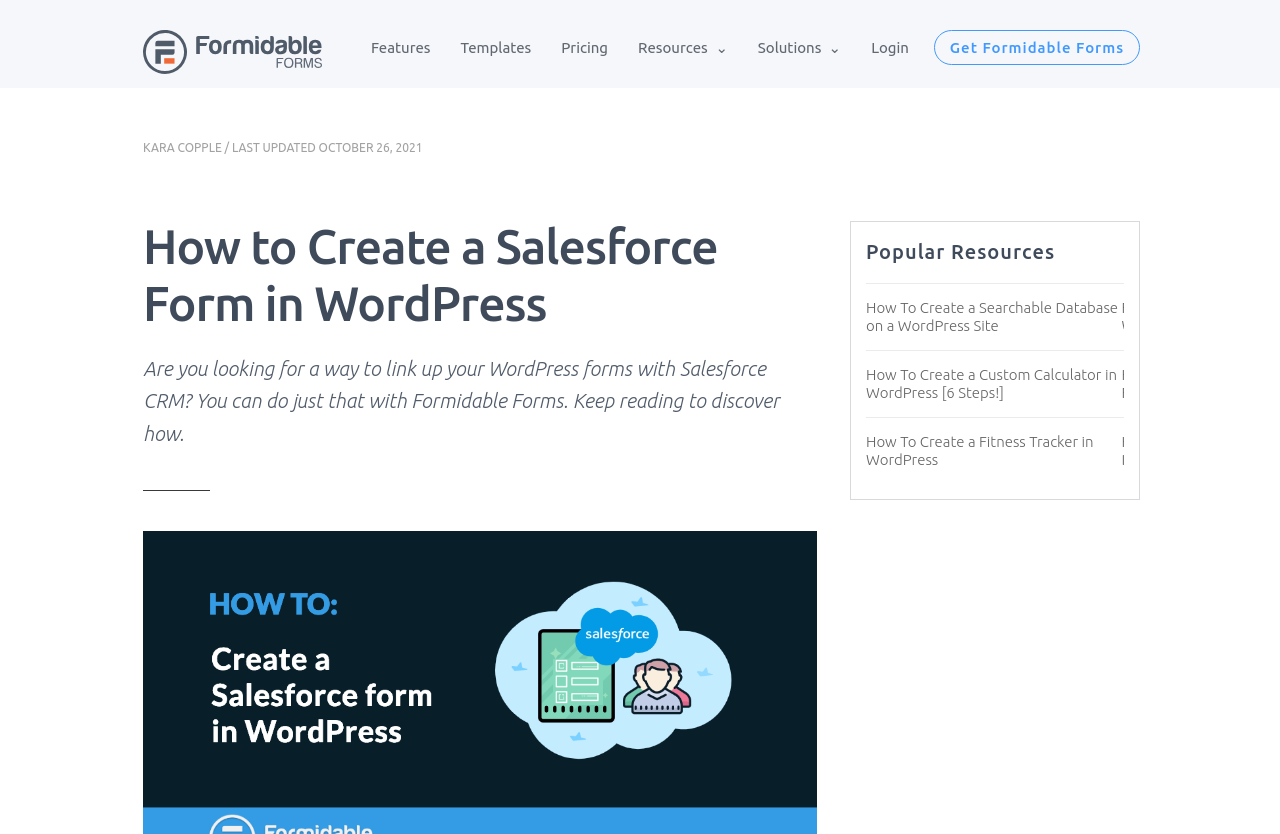Pinpoint the bounding box coordinates of the clickable area needed to execute the instruction: "Learn about How To Create a Searchable Database on a WordPress Site". The coordinates should be specified as four float numbers between 0 and 1, i.e., [left, top, right, bottom].

[0.677, 0.359, 0.874, 0.4]